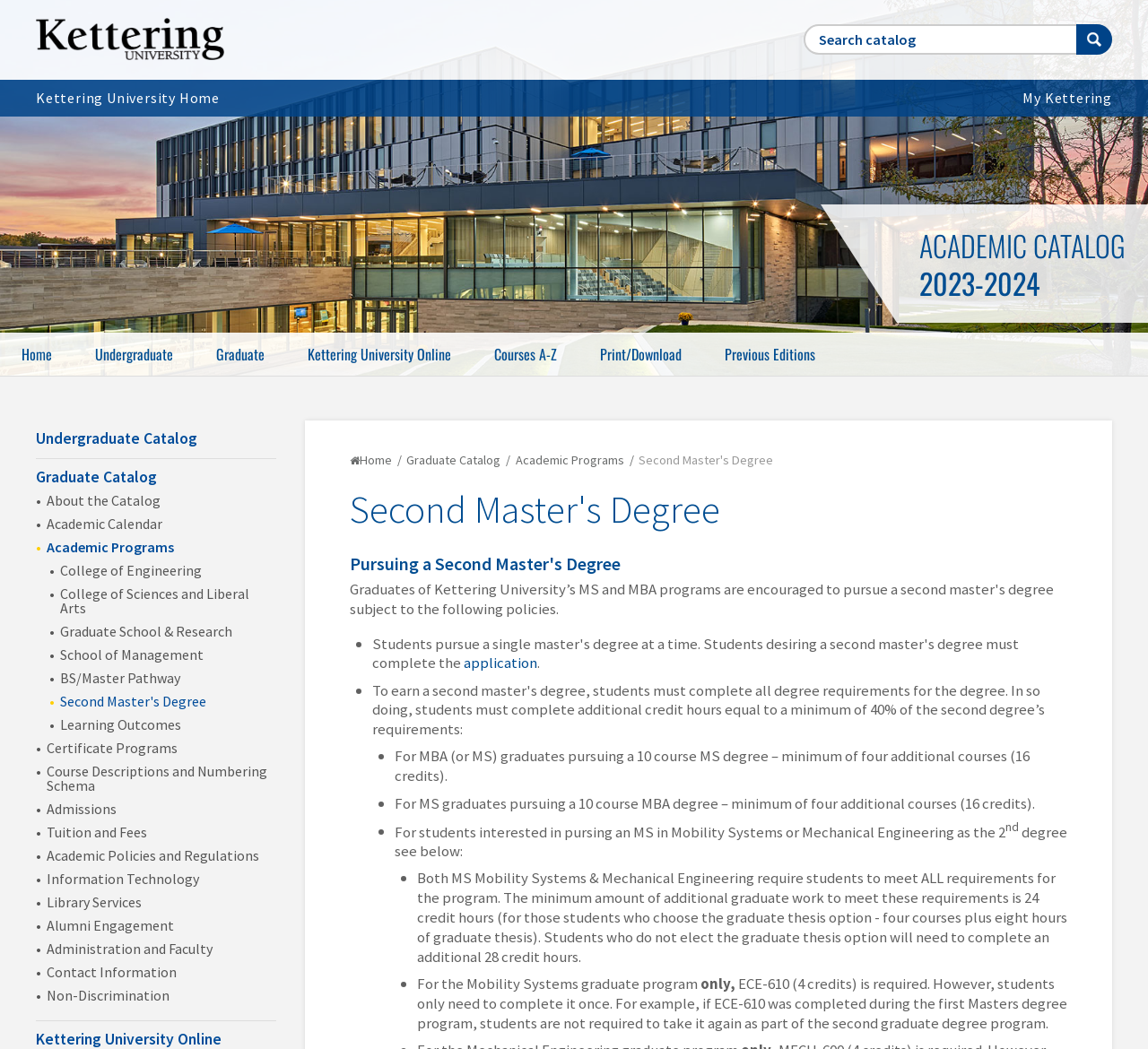Please identify the bounding box coordinates of the element's region that needs to be clicked to fulfill the following instruction: "Learn about Second Master's Degree". The bounding box coordinates should consist of four float numbers between 0 and 1, i.e., [left, top, right, bottom].

[0.043, 0.658, 0.241, 0.68]